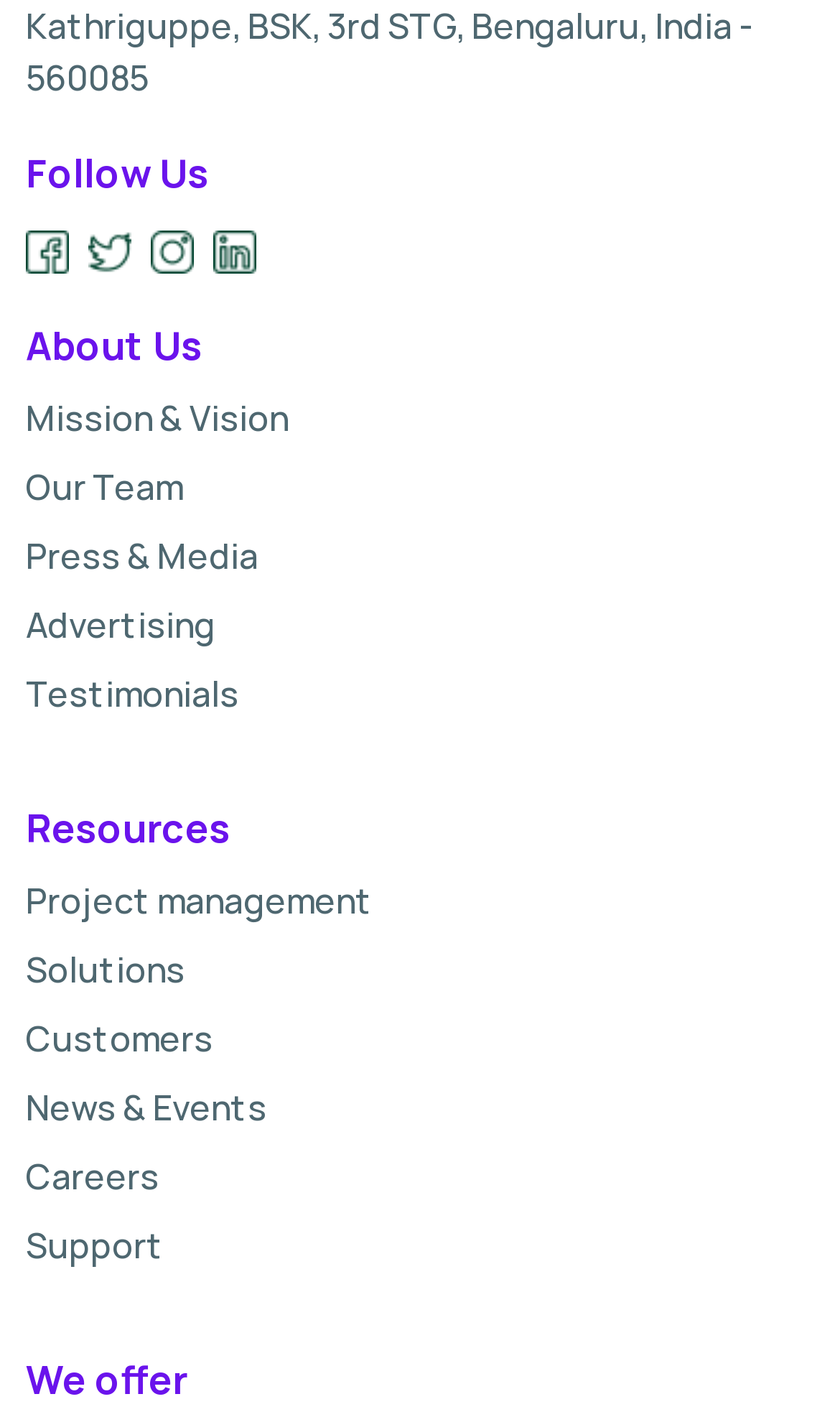Return the bounding box coordinates of the UI element that corresponds to this description: "Support". The coordinates must be given as four float numbers in the range of 0 and 1, [left, top, right, bottom].

[0.031, 0.86, 0.444, 0.897]